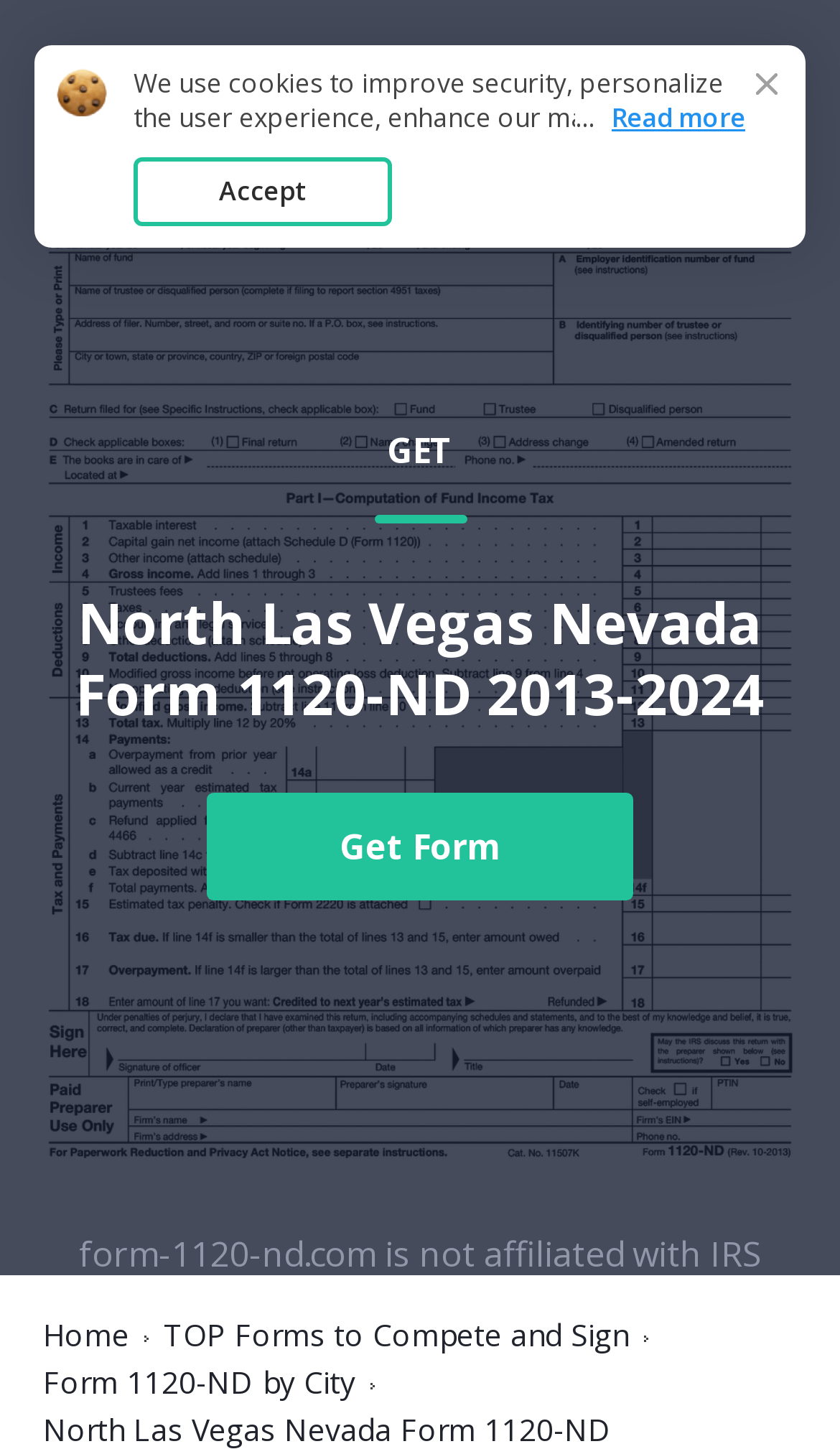What is the name of the city associated with this form?
Give a one-word or short-phrase answer derived from the screenshot.

North Las Vegas